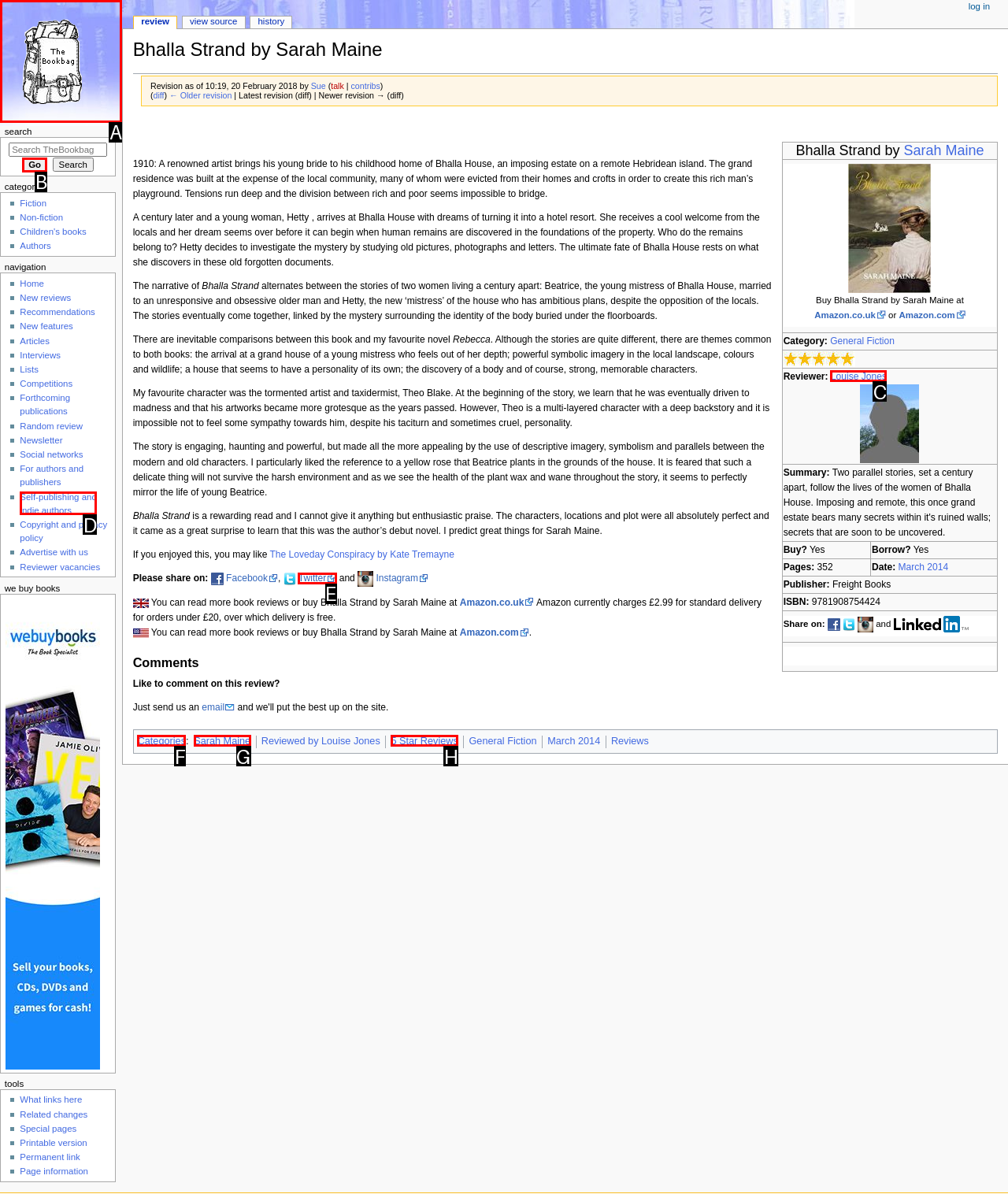Select the letter that corresponds to the UI element described as: title="Visit the main page"
Answer by providing the letter from the given choices.

A